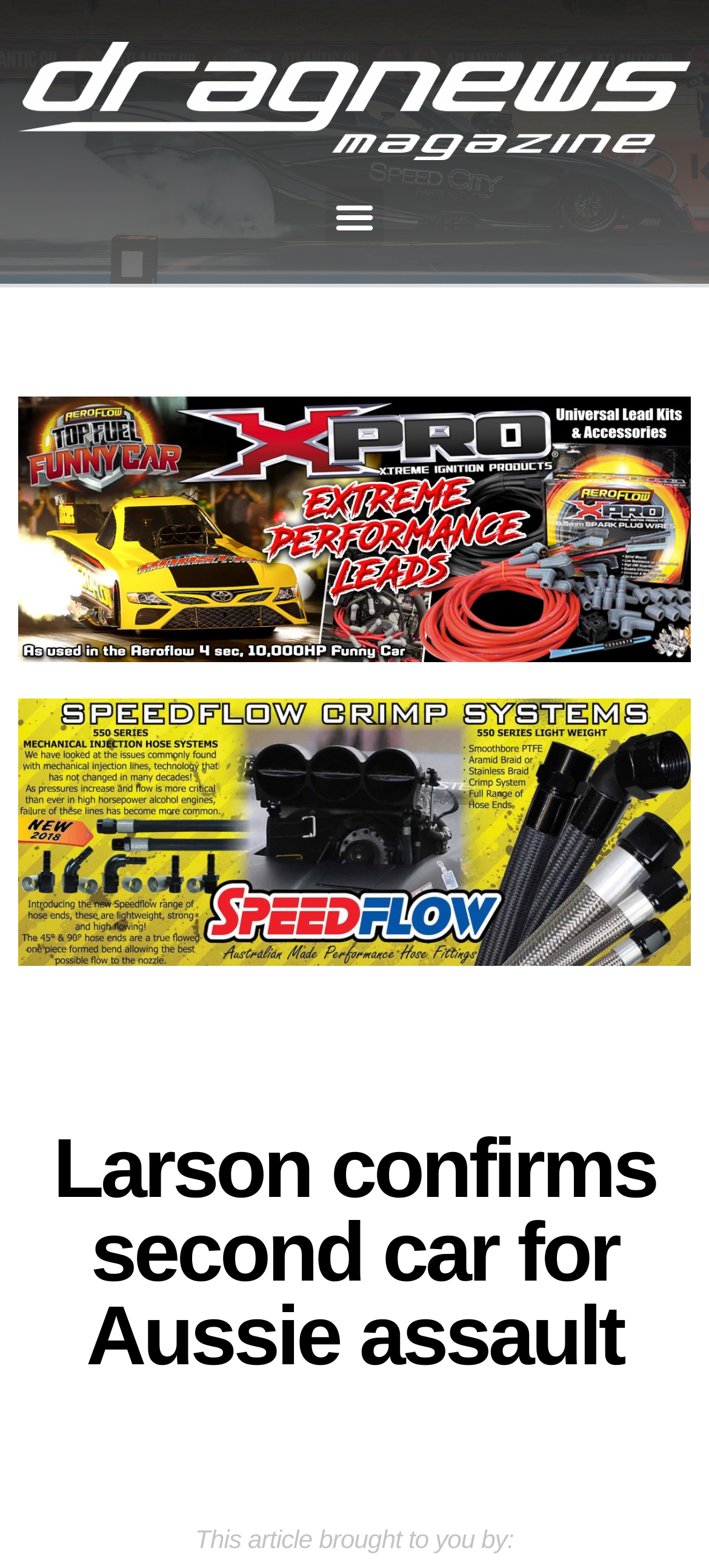Based on the element description Menu, identify the bounding box of the UI element in the given webpage screenshot. The coordinates should be in the format (top-left x, top-left y, bottom-right x, bottom-right y) and must be between 0 and 1.

[0.458, 0.119, 0.542, 0.157]